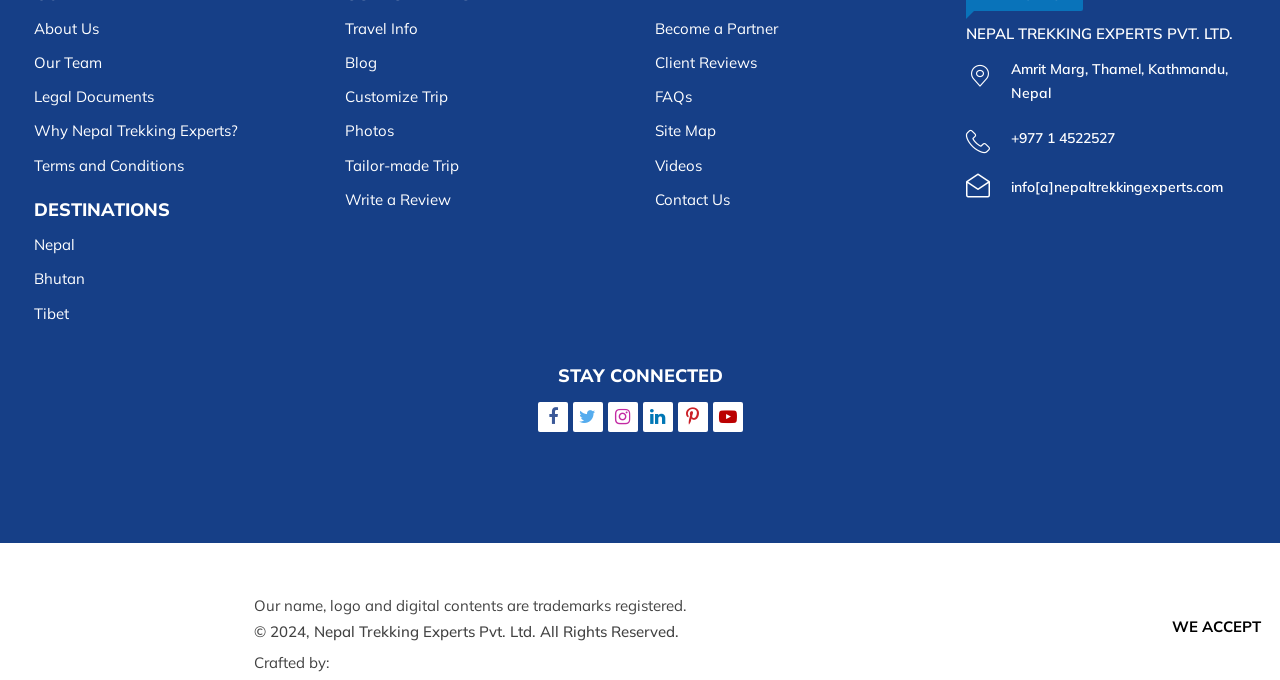Locate the bounding box coordinates of the clickable element to fulfill the following instruction: "Check out the LEGO creator expert link". Provide the coordinates as four float numbers between 0 and 1 in the format [left, top, right, bottom].

None